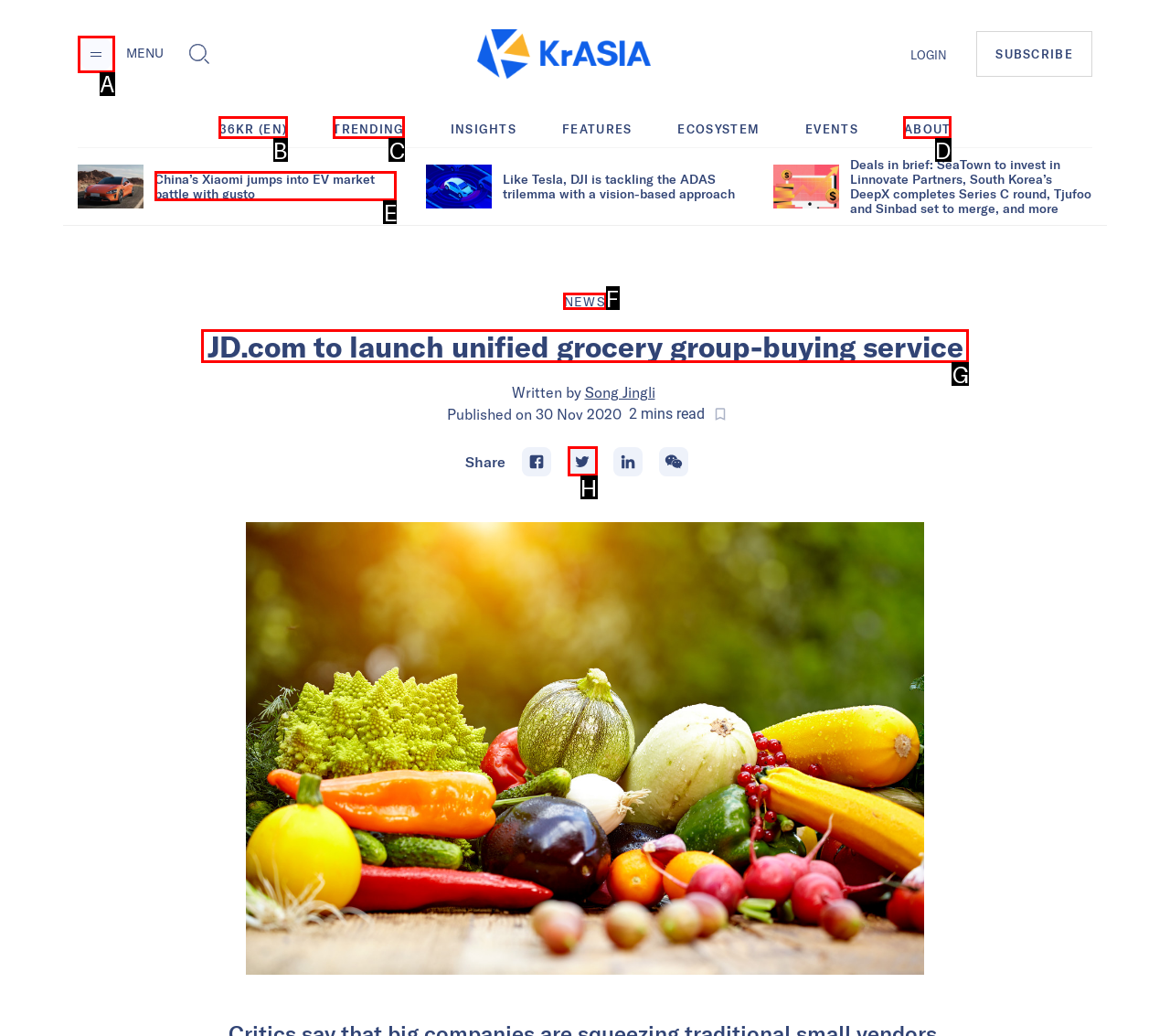Which option should be clicked to complete this task: Read the article about JD.com's unified grocery group-buying service
Reply with the letter of the correct choice from the given choices.

G